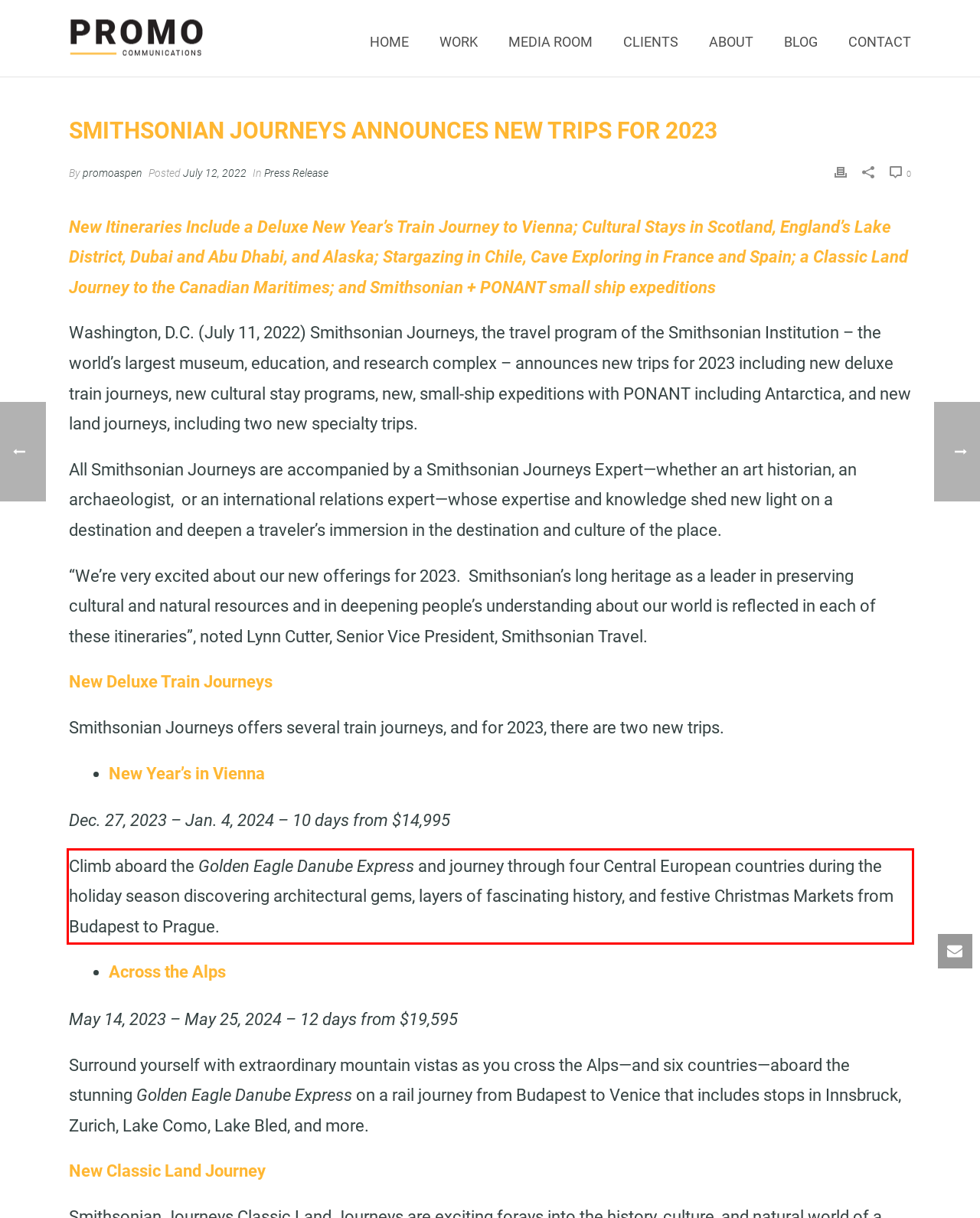You are provided with a screenshot of a webpage that includes a red bounding box. Extract and generate the text content found within the red bounding box.

Climb aboard the Golden Eagle Danube Express and journey through four Central European countries during the holiday season discovering architectural gems, layers of fascinating history, and festive Christmas Markets from Budapest to Prague.